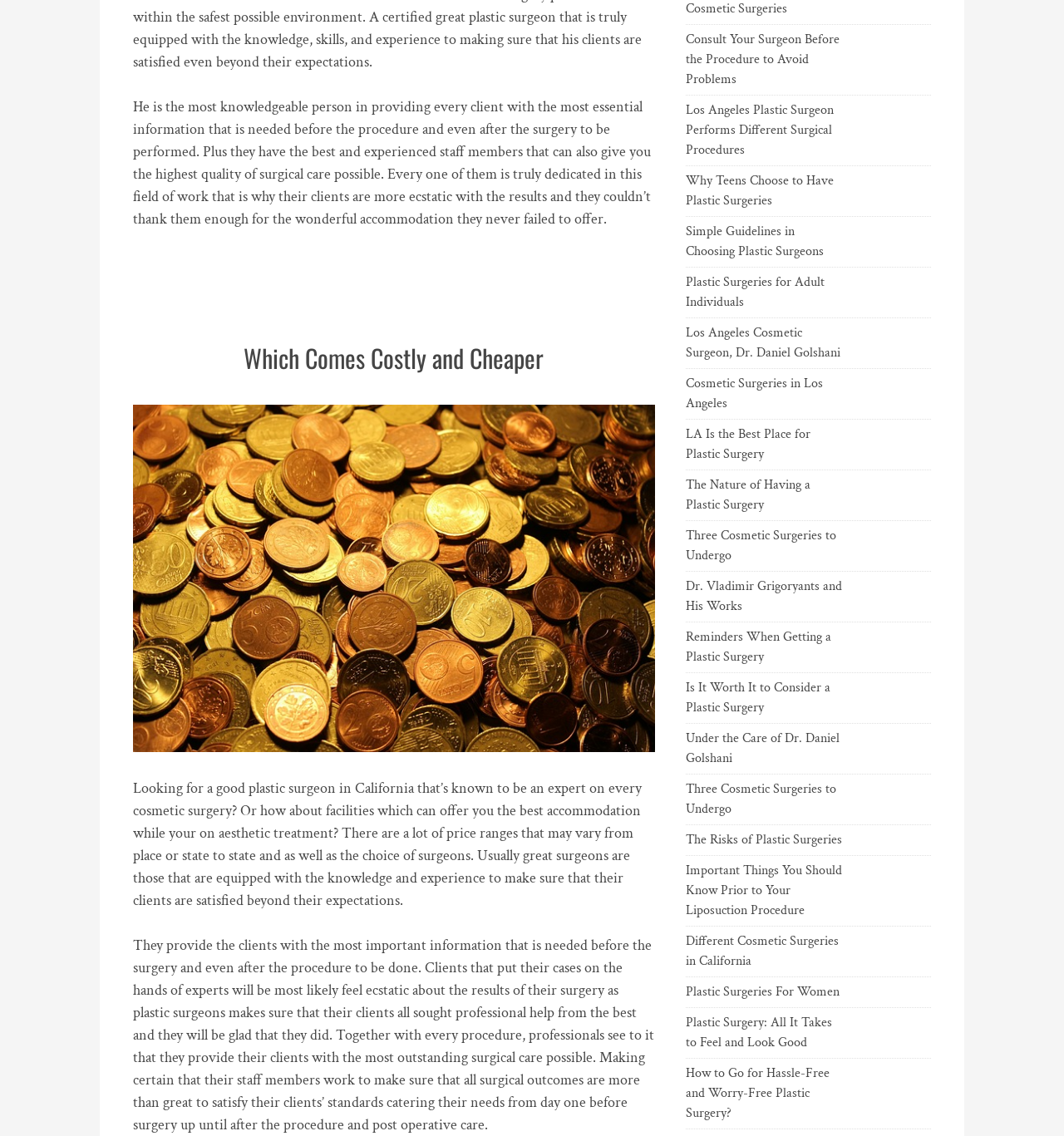Locate the bounding box coordinates of the clickable part needed for the task: "Read more about 'Consult Your Surgeon Before the Procedure to Avoid Problems'".

[0.644, 0.026, 0.794, 0.079]